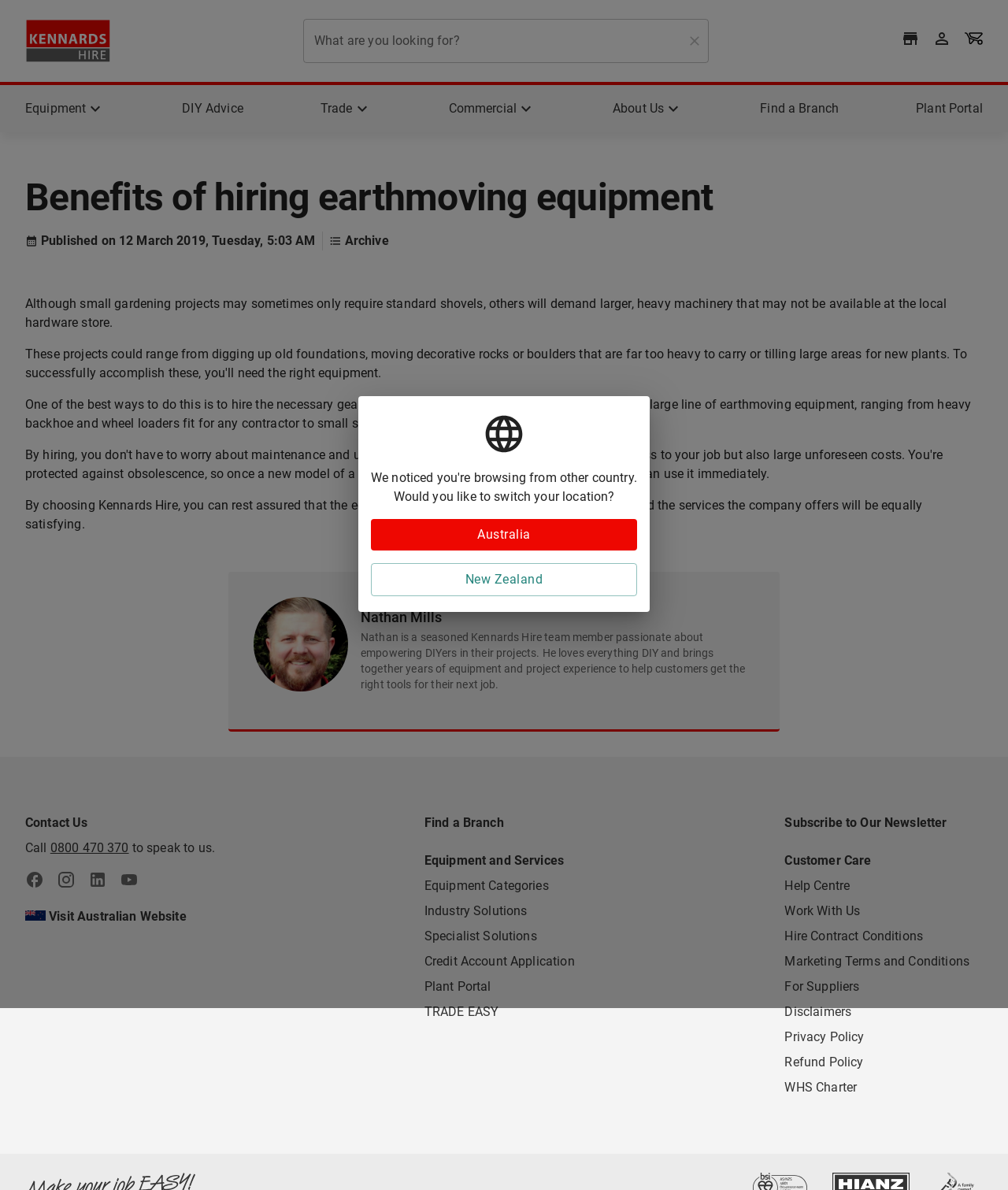Extract the bounding box coordinates of the UI element described by: "Hire Contract Conditions". The coordinates should include four float numbers ranging from 0 to 1, e.g., [left, top, right, bottom].

[0.779, 0.78, 0.916, 0.793]